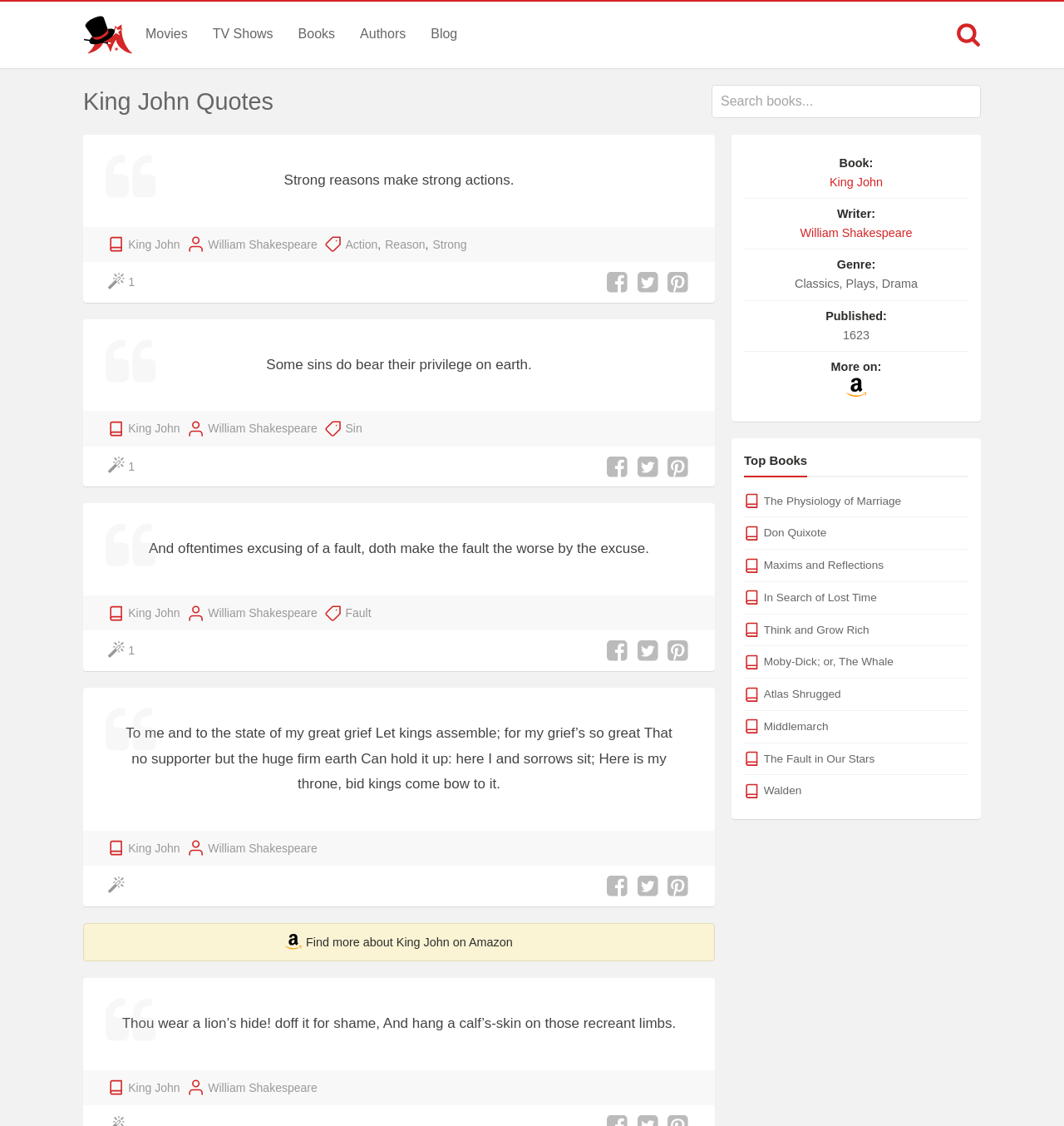Determine the bounding box coordinates of the element's region needed to click to follow the instruction: "Share the quote on Facebook". Provide these coordinates as four float numbers between 0 and 1, formatted as [left, top, right, bottom].

[0.569, 0.24, 0.591, 0.261]